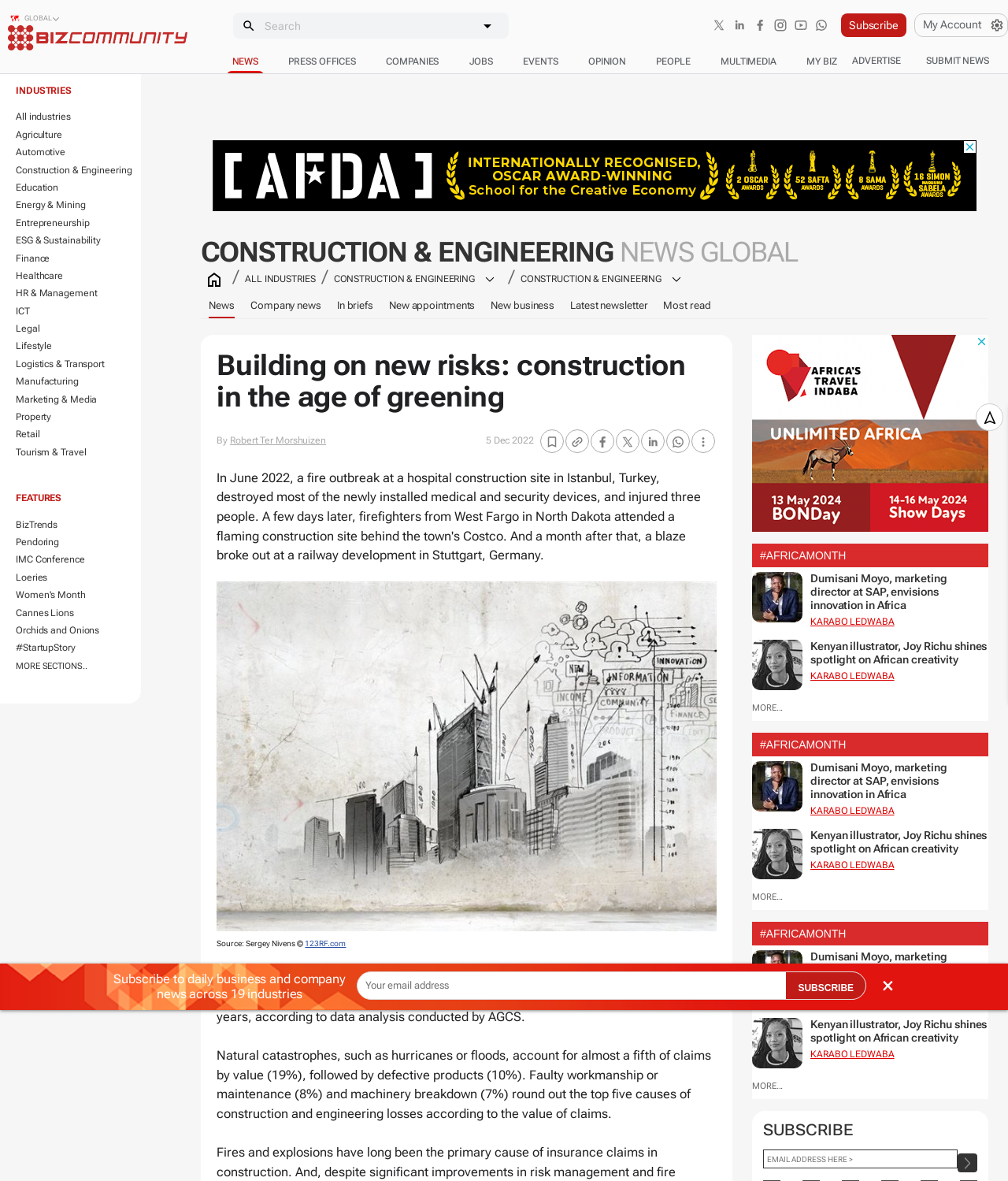Please find the bounding box coordinates (top-left x, top-left y, bottom-right x, bottom-right y) in the screenshot for the UI element described as follows: Karabo Ledwaba

[0.804, 0.728, 0.98, 0.737]